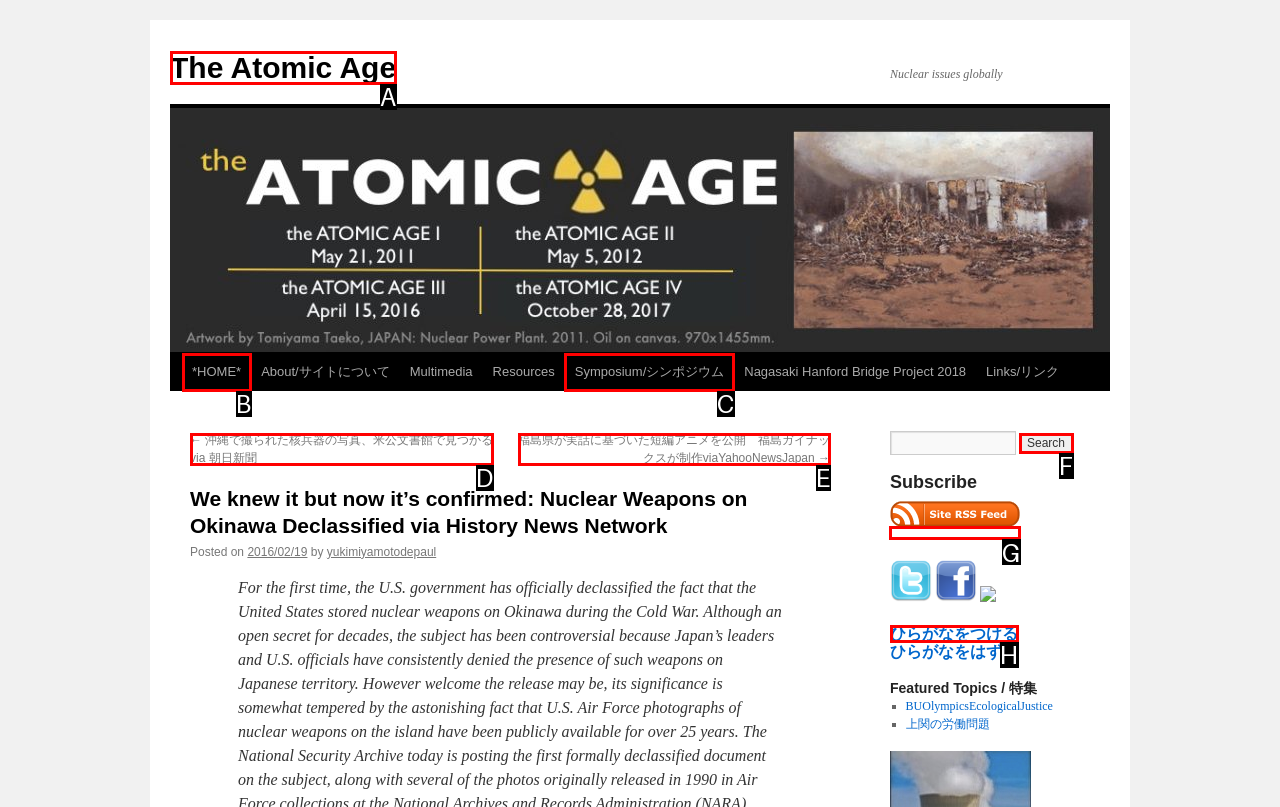Determine which option you need to click to execute the following task: Read latest posts. Provide your answer as a single letter.

G